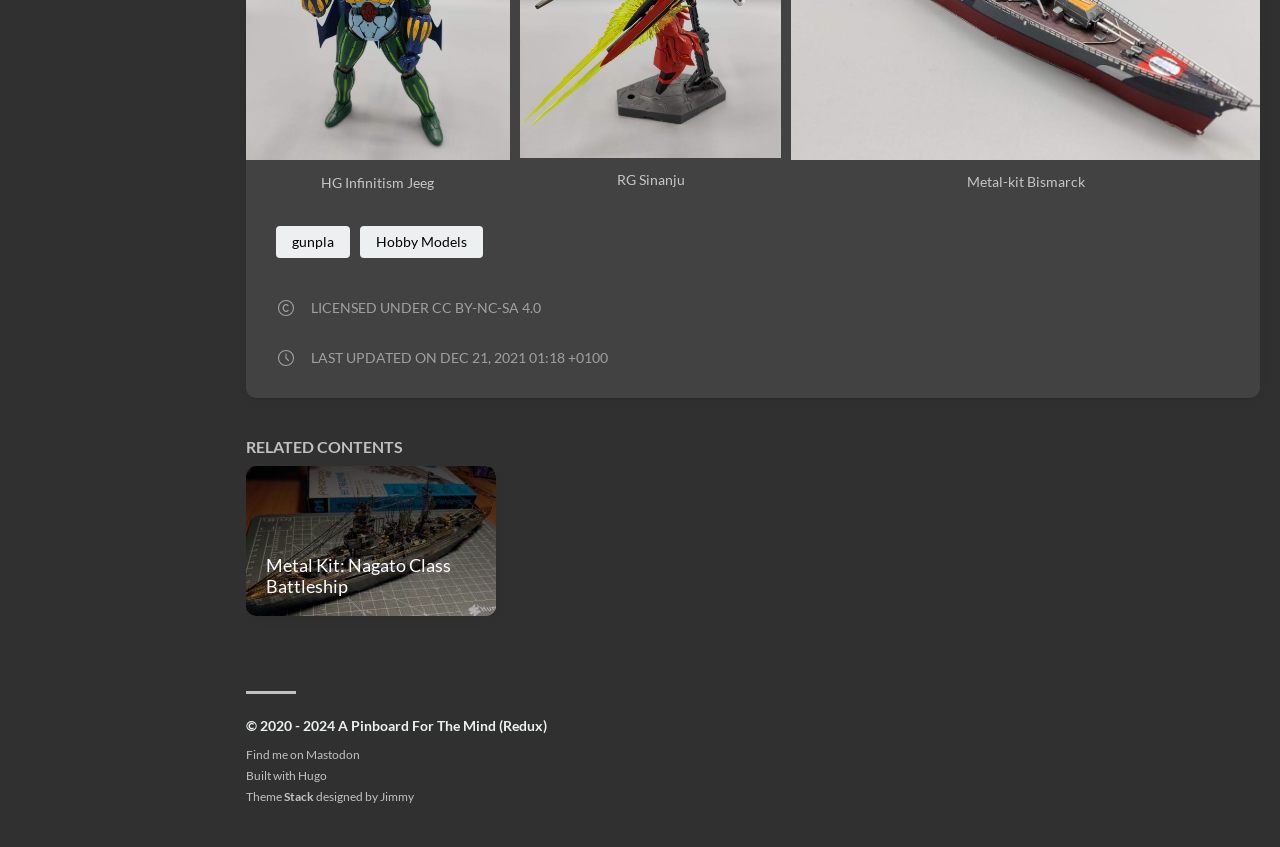Please provide the bounding box coordinates for the element that needs to be clicked to perform the instruction: "Click on the 'Controlled Vocabulary' link". The coordinates must consist of four float numbers between 0 and 1, formatted as [left, top, right, bottom].

None